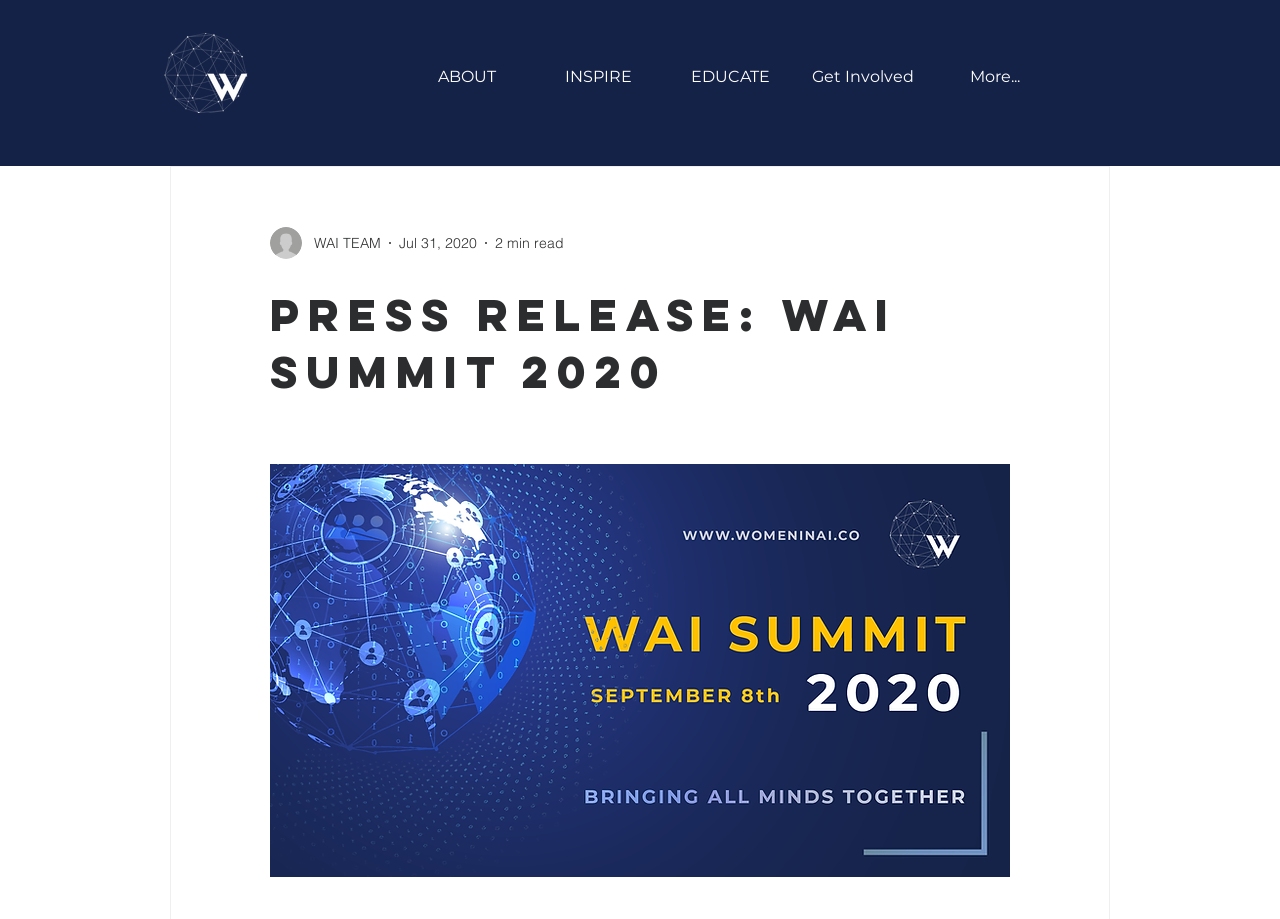Respond to the question below with a concise word or phrase:
How many navigation menus are there?

2